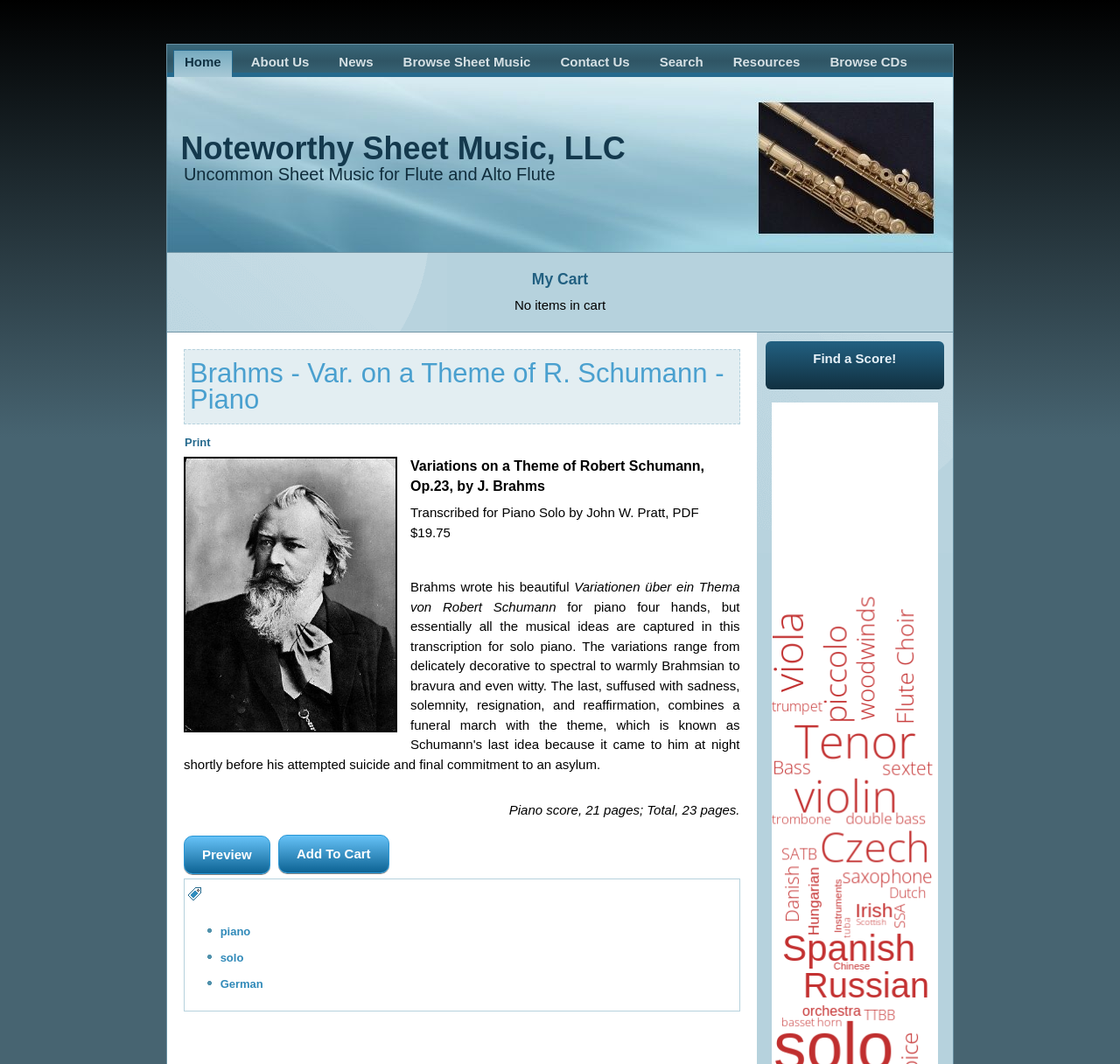Utilize the details in the image to thoroughly answer the following question: What is the composer of the music?

The composer of the music is mentioned in the title 'Brahms - Var. on a Theme of R. Schumann - Piano'.